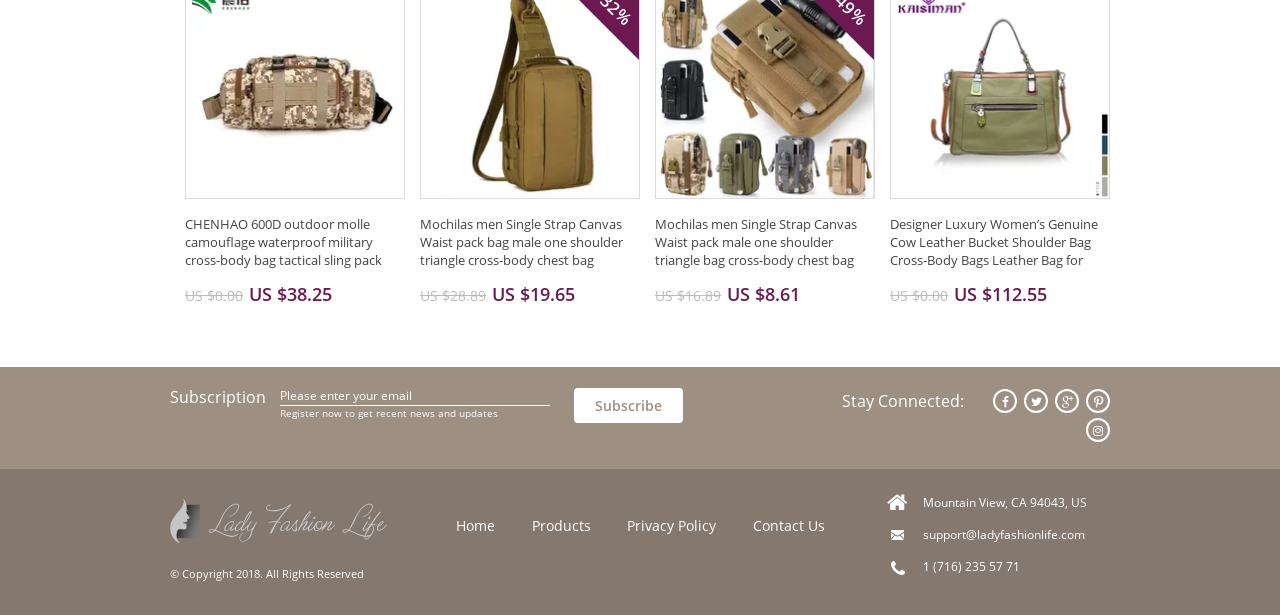Identify the bounding box for the UI element described as: "Contact us". Ensure the coordinates are four float numbers between 0 and 1, formatted as [left, top, right, bottom].

[0.588, 0.839, 0.644, 0.871]